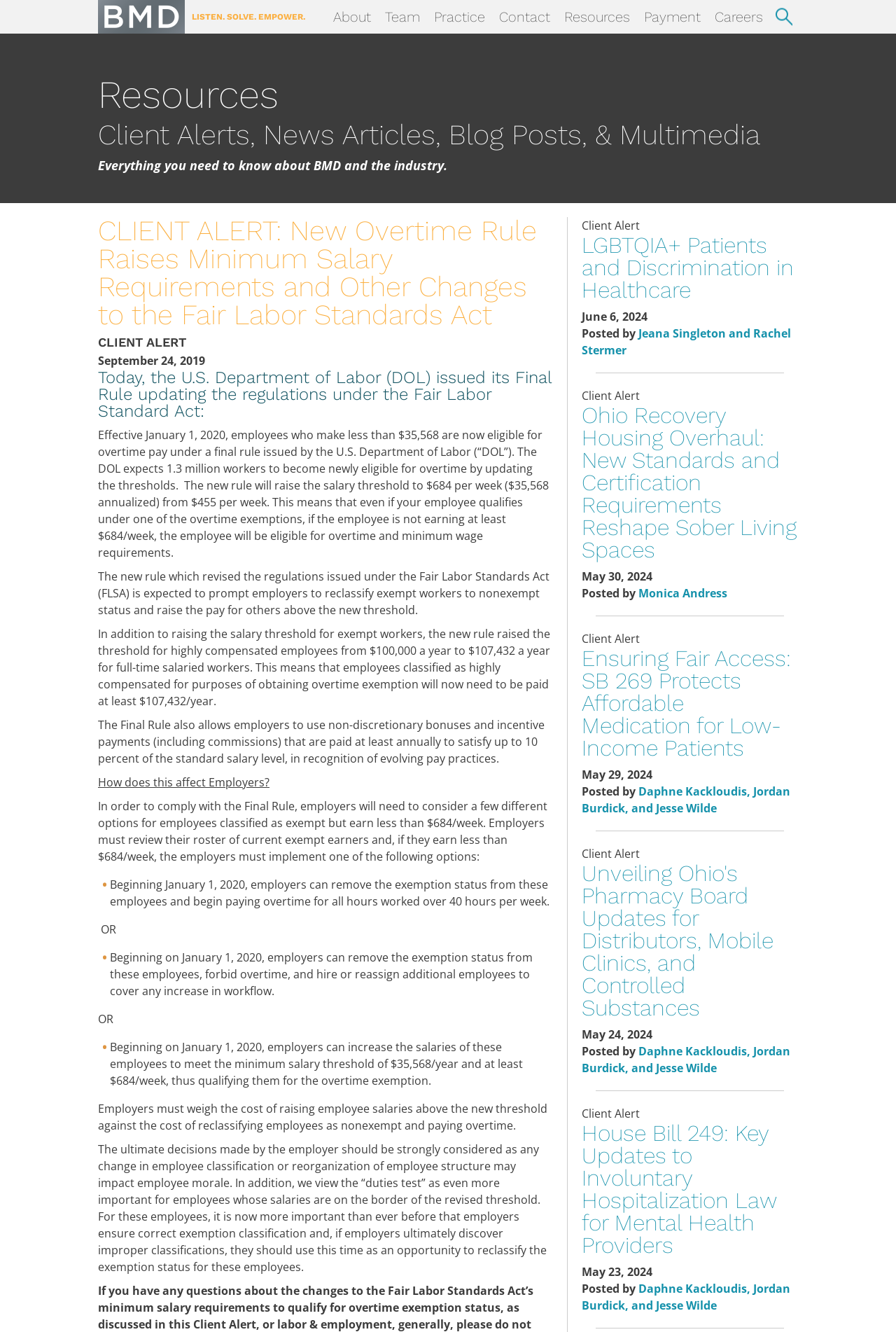Find and specify the bounding box coordinates that correspond to the clickable region for the instruction: "Click on 'About' link".

[0.364, 0.0, 0.422, 0.025]